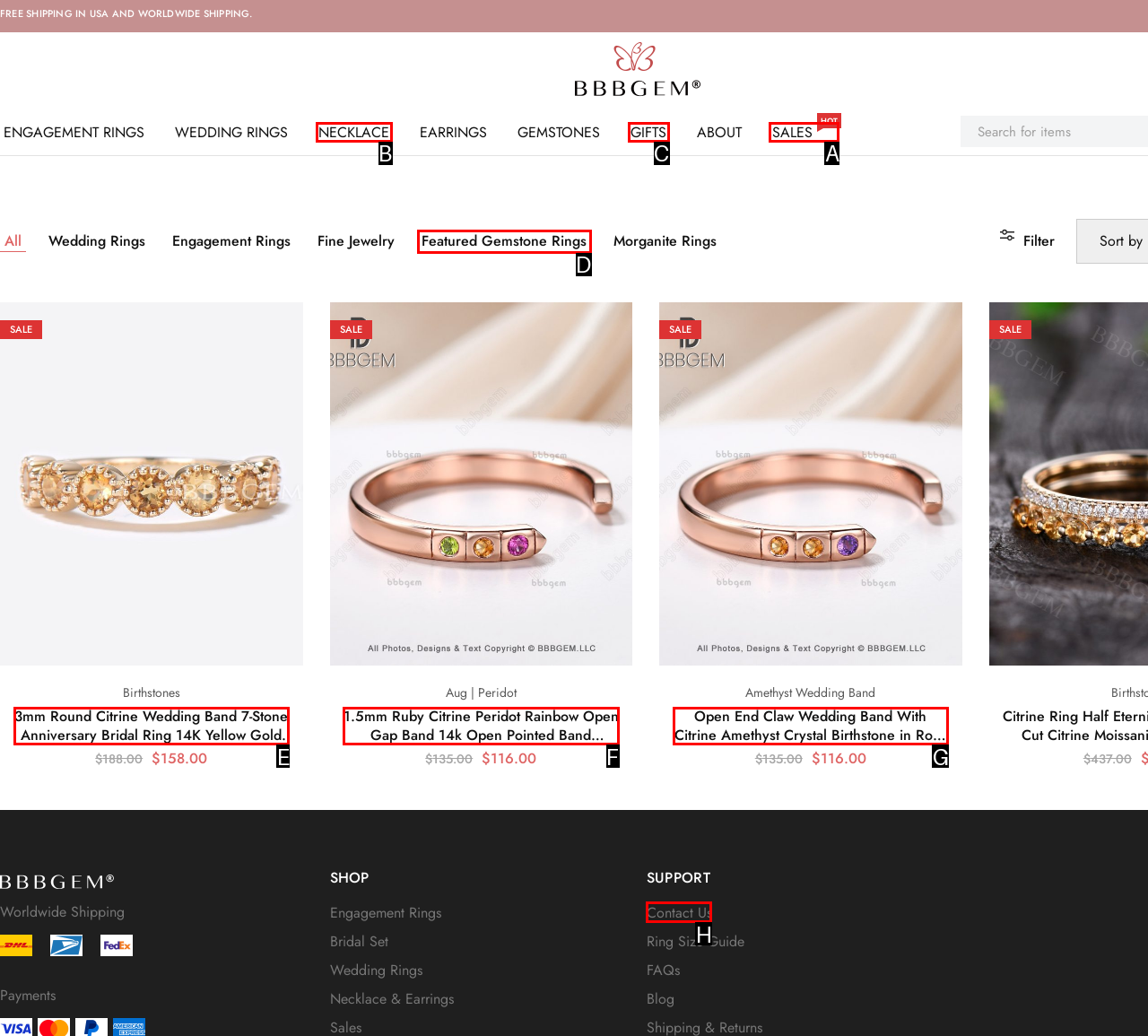What option should you select to complete this task: Click on the 'SALESHOT' link? Indicate your answer by providing the letter only.

A